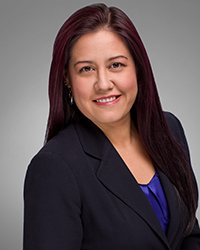What is the color of Leticia's top?
Look at the screenshot and respond with one word or a short phrase.

Royal blue